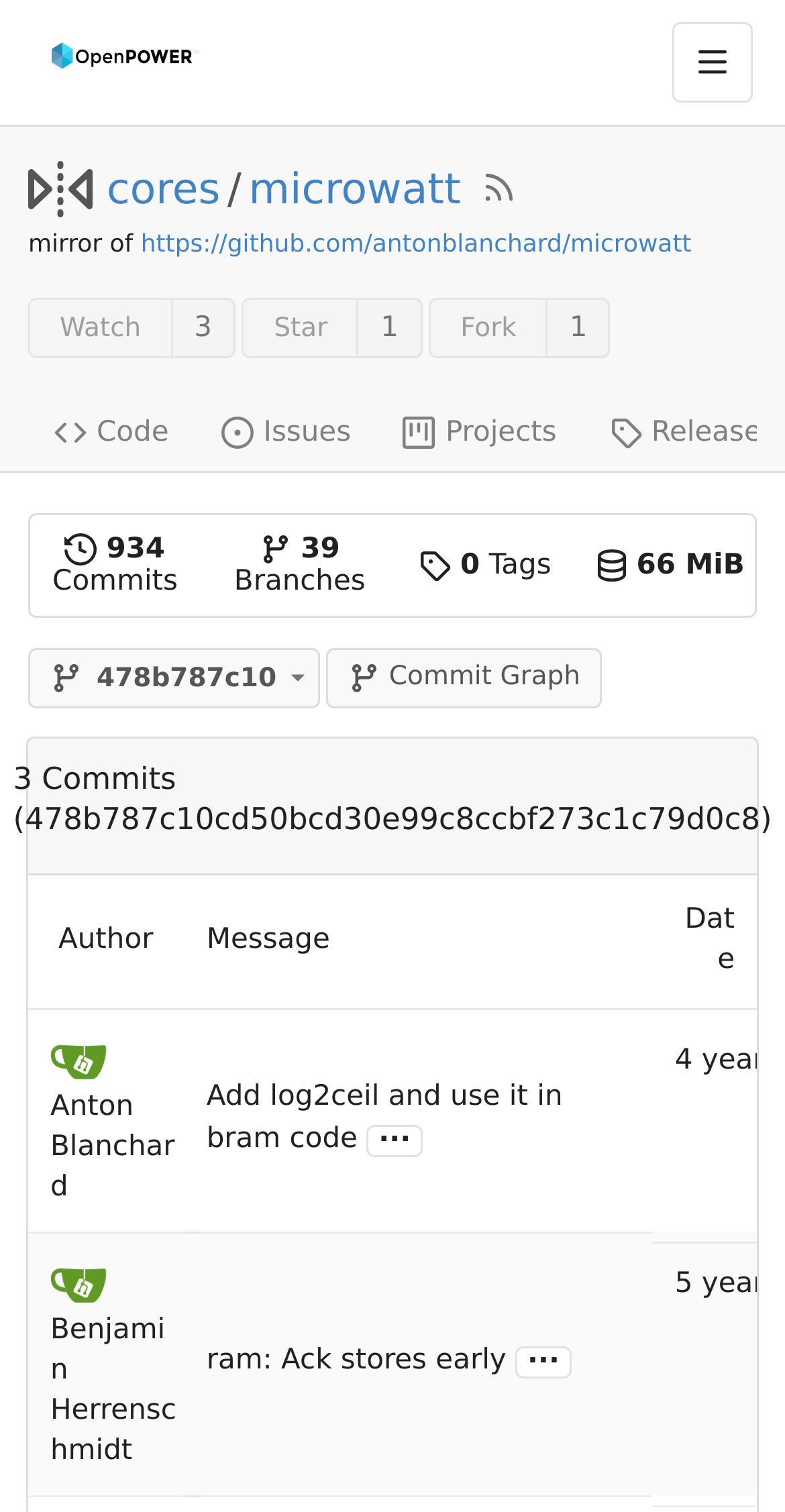Please pinpoint the bounding box coordinates for the region I should click to adhere to this instruction: "Fork this repository".

[0.587, 0.207, 0.658, 0.227]